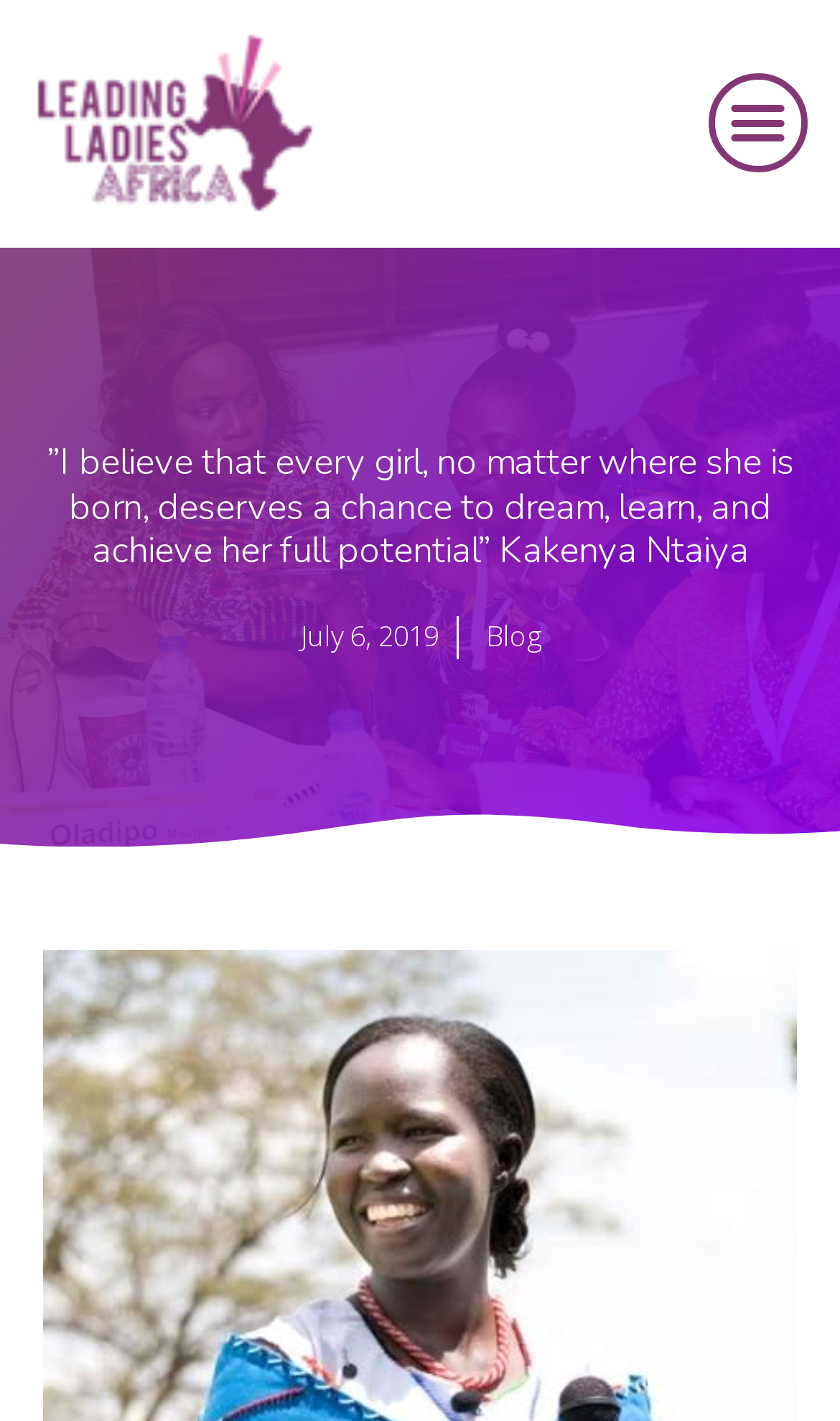Bounding box coordinates must be specified in the format (top-left x, top-left y, bottom-right x, bottom-right y). All values should be floating point numbers between 0 and 1. What are the bounding box coordinates of the UI element described as: Blog

[0.578, 0.434, 0.642, 0.461]